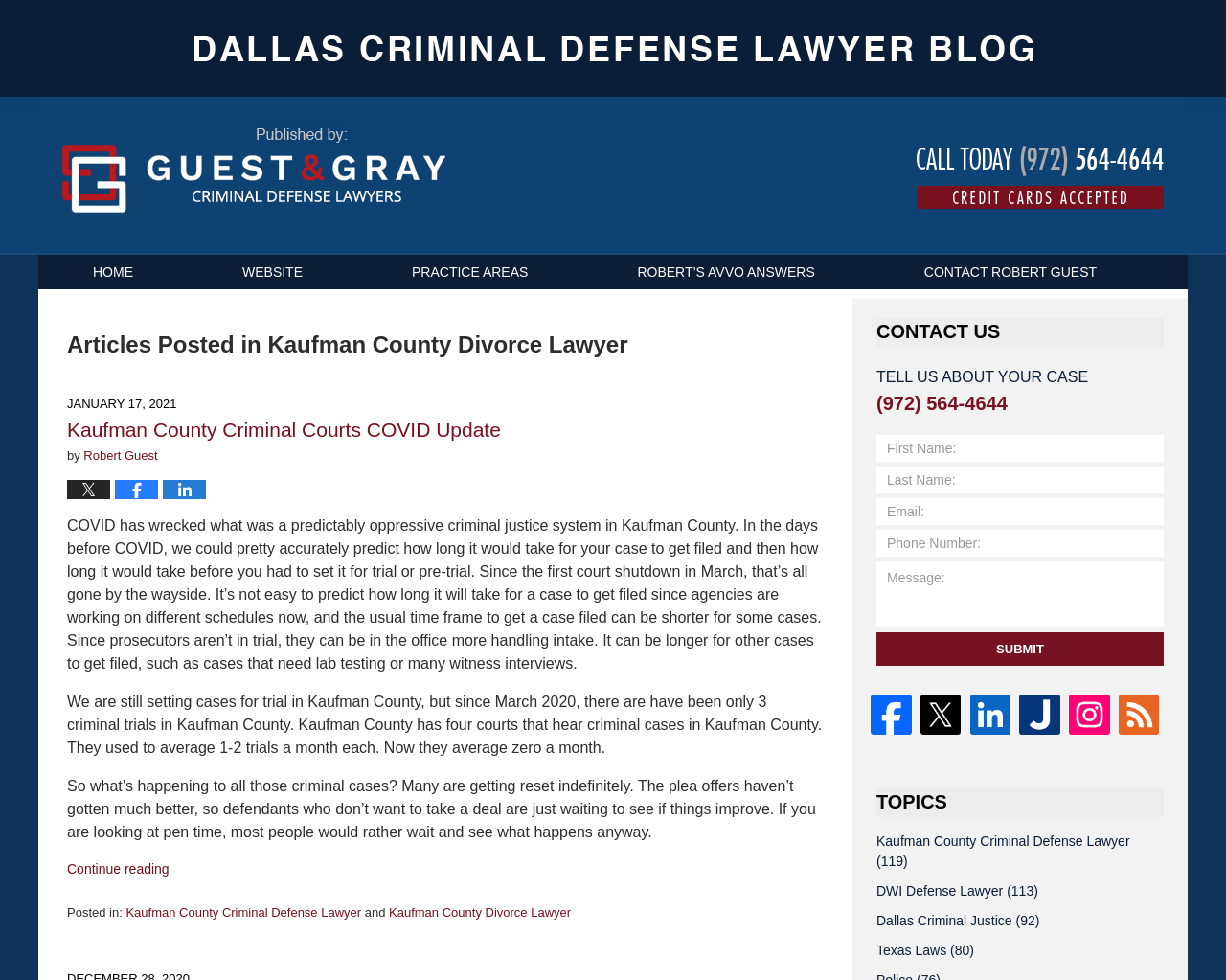Please answer the following question using a single word or phrase: 
How many criminal trials have there been in Kaufman County since March 2020?

3